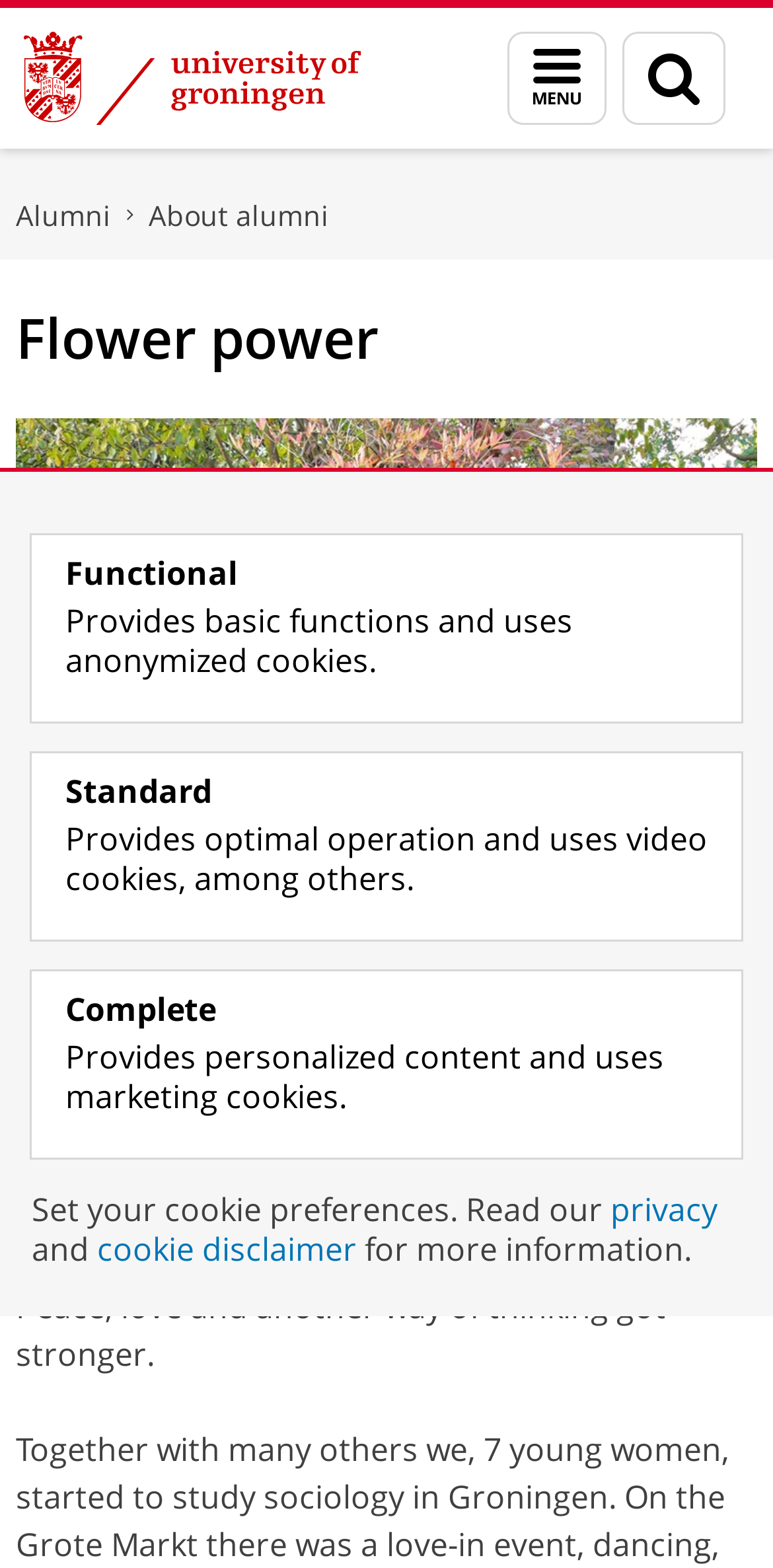Create a detailed summary of the webpage's content and design.

The webpage is about M. Palm's story of studying in Groningen, as indicated by the meta description. At the top left corner, there are two "Skip to" links, one for content and one for navigation. Next to them is the University of Groningen's logo, an image with a link to the university's homepage. 

On the top right side, there are three links: "Menu and search", "Search page", and a link to the university's main page with a shortcut key. Below these links, there are two more links, "Alumni" and "About alumni", which are likely part of the webpage's navigation menu.

The main content of the webpage starts with a heading "Flower power" at the top center. Below the heading, there is a figure with an image of a sociology alumni and a figcaption. The image takes up most of the width of the webpage.

Under the figure, there is a block of text that describes the story of 1967, a year of significant social change, with mentions of participation, opposition to authority, and the flower power movement.

At the bottom of the webpage, there are three links related to cookie preferences, allowing users to choose their level of cookie usage. These links are accompanied by a brief description and a link to the privacy and cookie disclaimer pages.